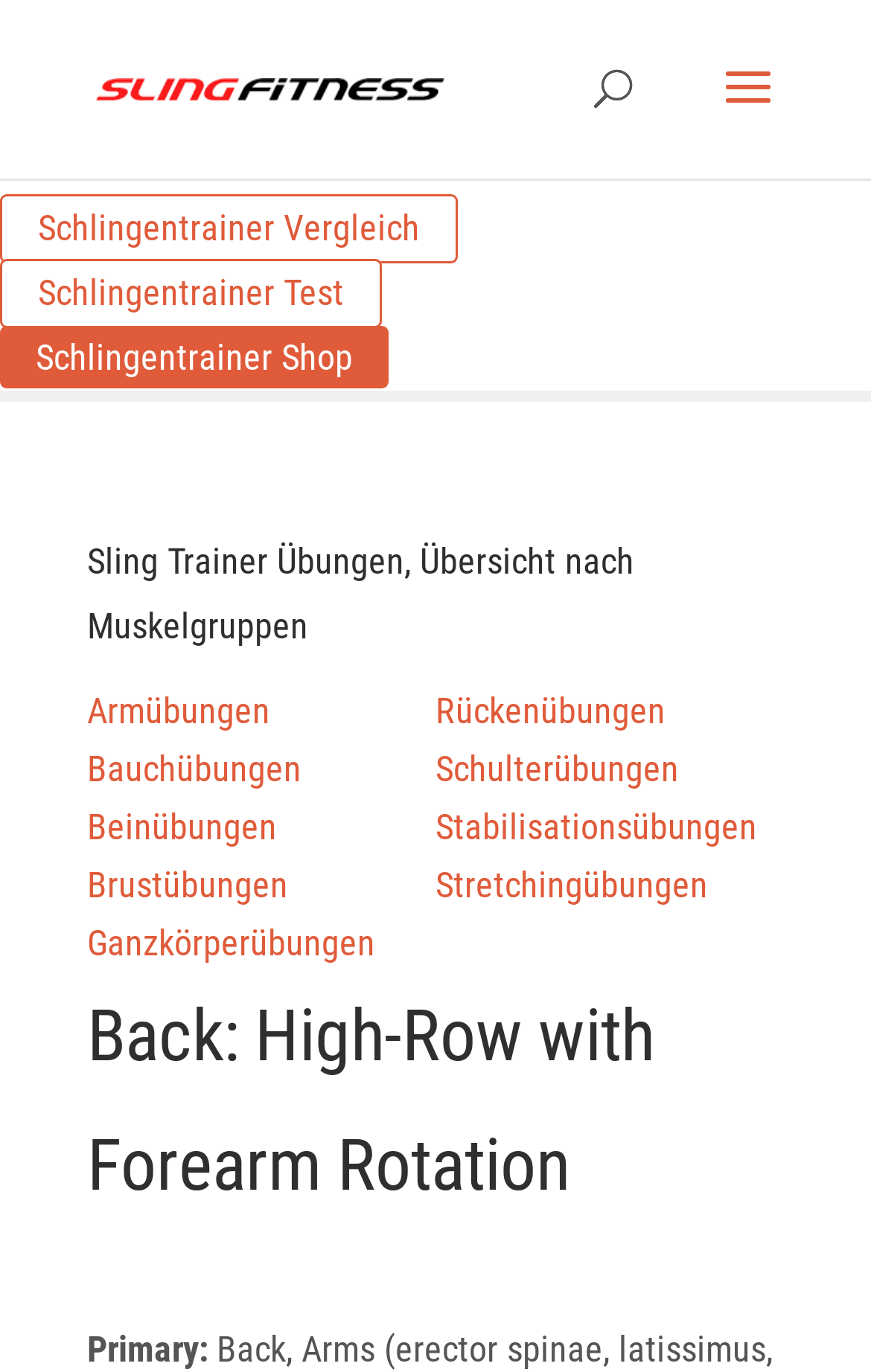Carefully examine the image and provide an in-depth answer to the question: How many muscle groups are listed on the webpage?

I counted the links under the heading 'Sling Trainer Übungen, Übersicht nach Muskelgruppen' and determined that there are nine muscle groups listed: Armübungen, Bauchübungen, Beinübungen, Brustübungen, Ganzkörperübungen, Rückenübungen, Schulterübungen, Stabilisationsübungen, and Stretchingübungen.